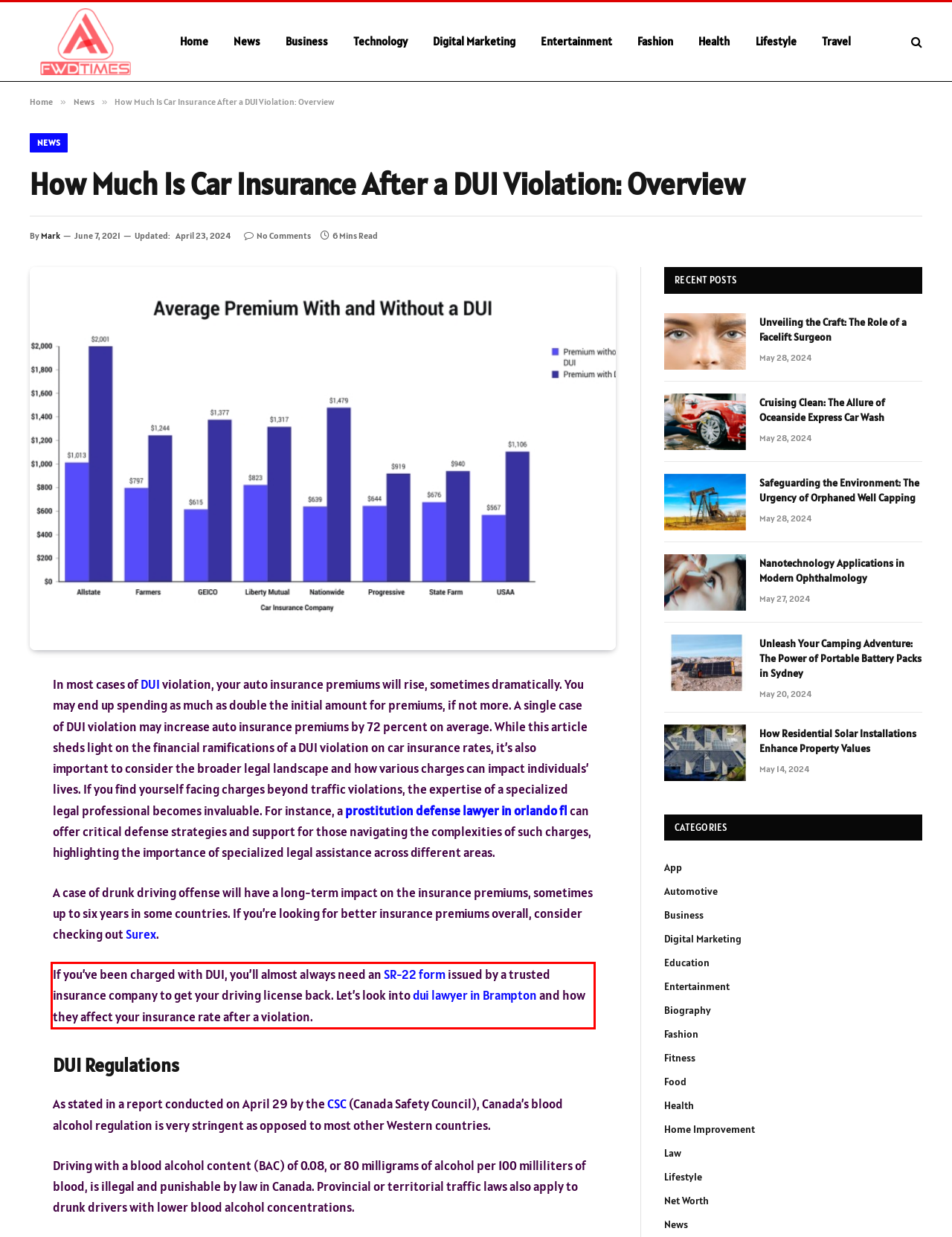Within the screenshot of the webpage, there is a red rectangle. Please recognize and generate the text content inside this red bounding box.

If you’ve been charged with DUI, you’ll almost always need an SR-22 form issued by a trusted insurance company to get your driving license back. Let’s look into dui lawyer in Brampton and how they affect your insurance rate after a violation.